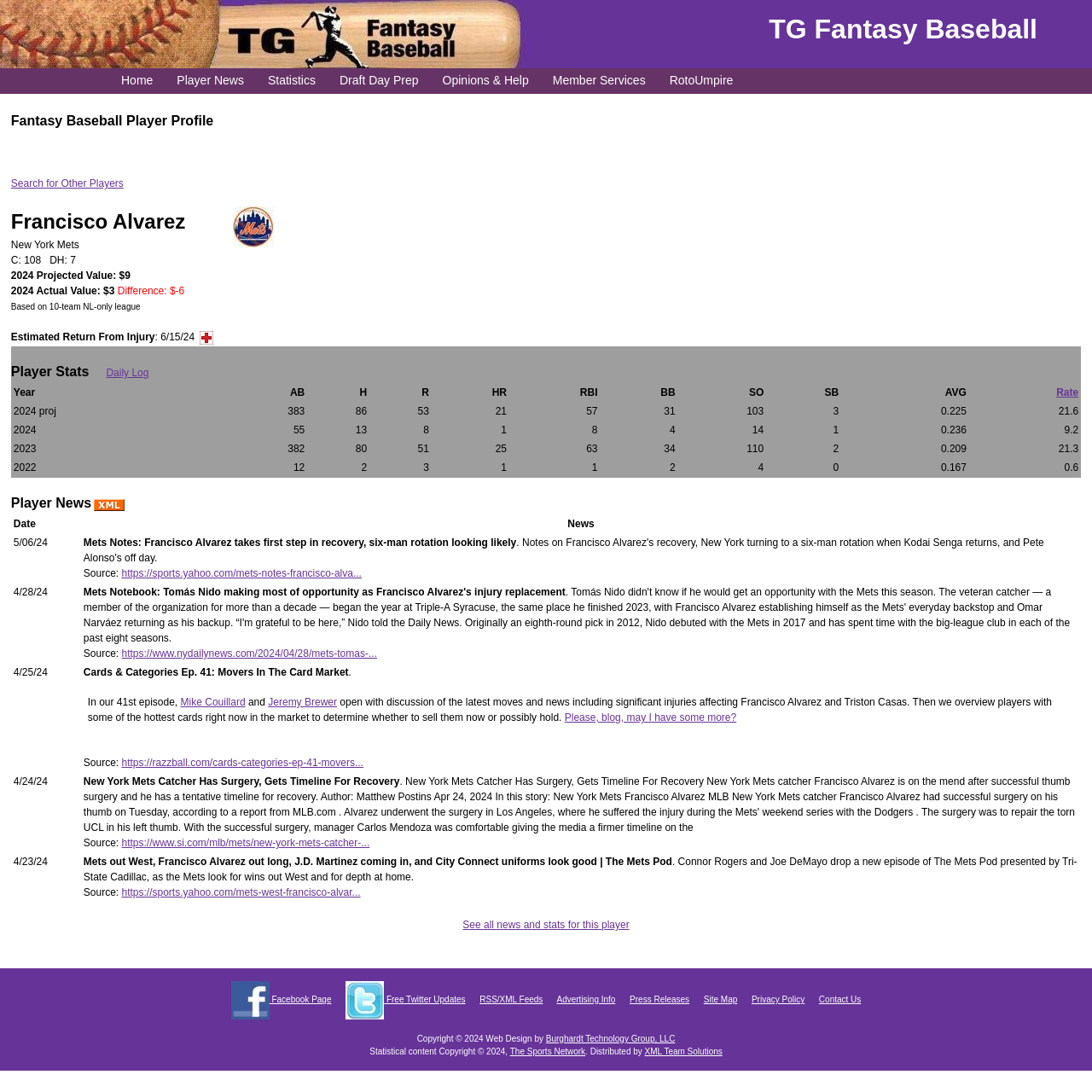What is Francisco Alvarez's projected value for 2024?
Look at the screenshot and provide an in-depth answer.

Based on the webpage, Francisco Alvarez's 2024 projected value is mentioned as $9, which is displayed in the section '2024 Projected Value'.